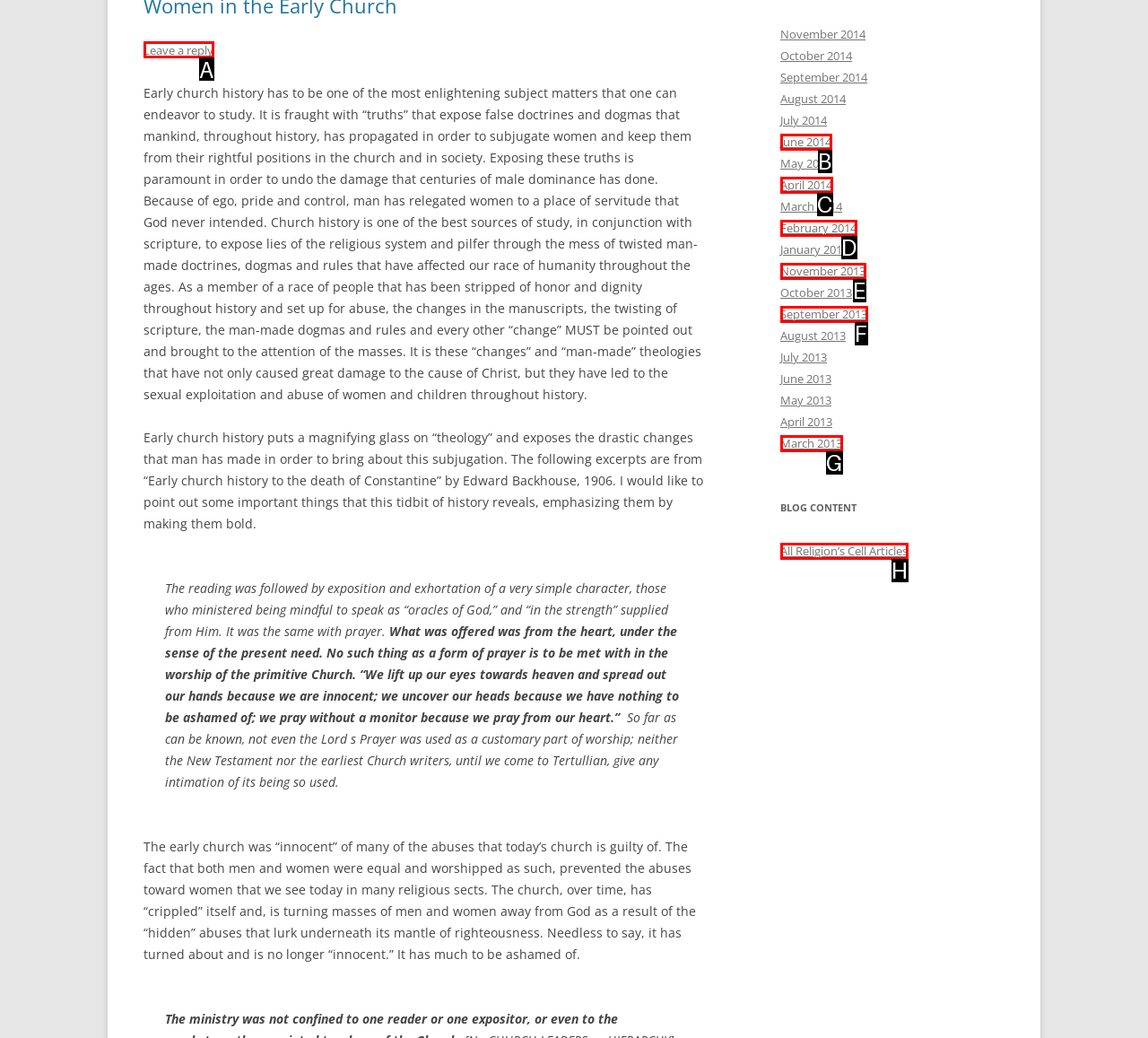Identify the letter of the UI element that corresponds to: June 2014
Respond with the letter of the option directly.

B